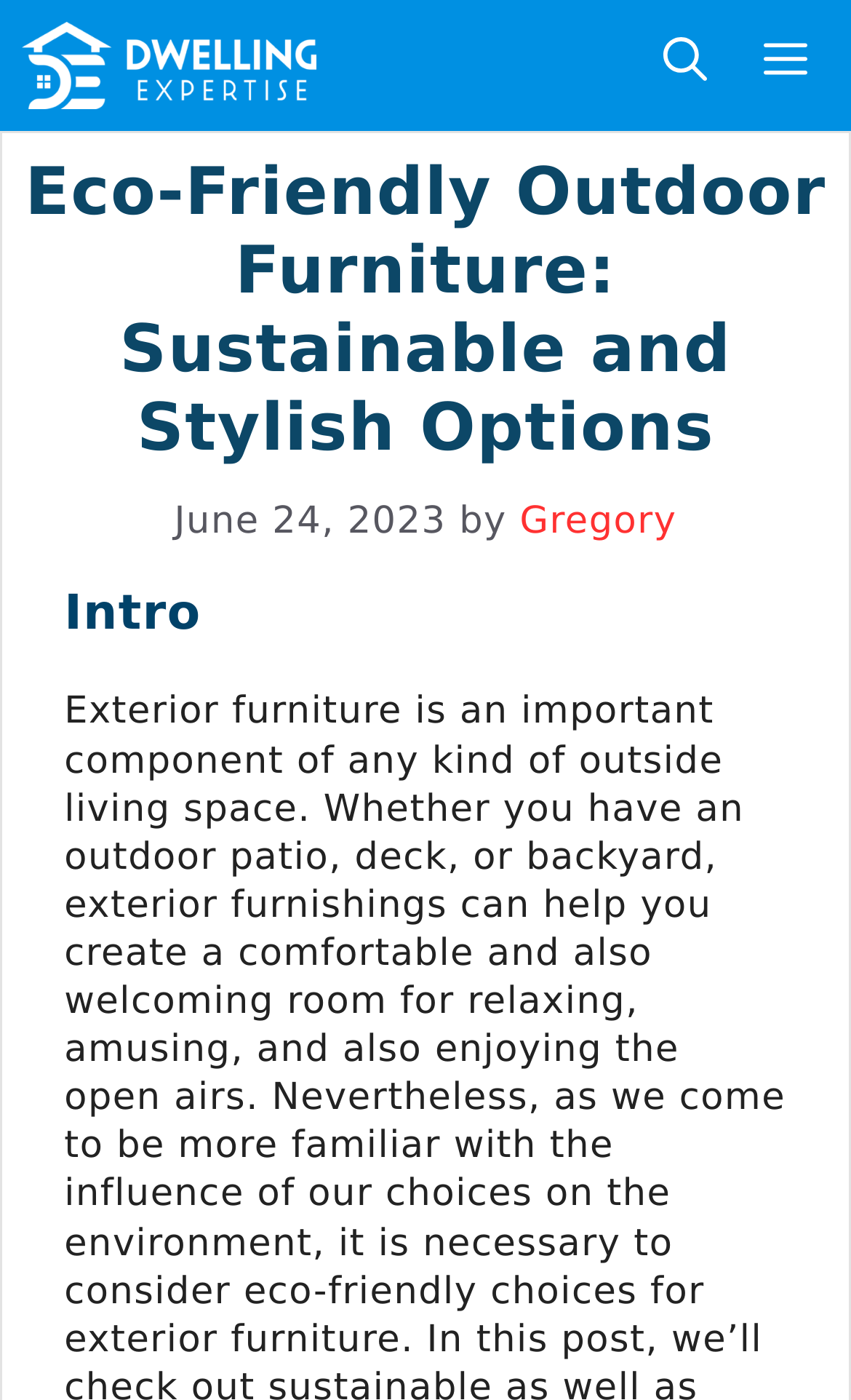Provide a one-word or short-phrase response to the question:
What is the purpose of the button at the top right corner?

Open search